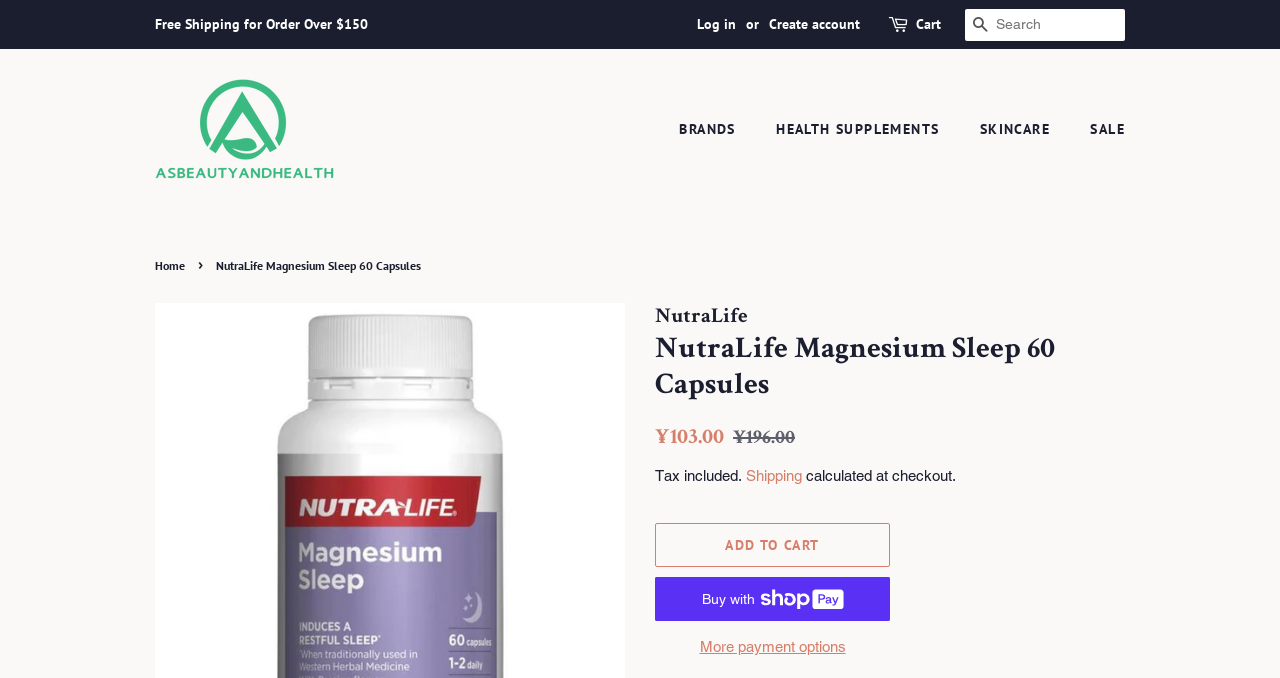How many links are there in the top navigation bar?
Examine the screenshot and reply with a single word or phrase.

5